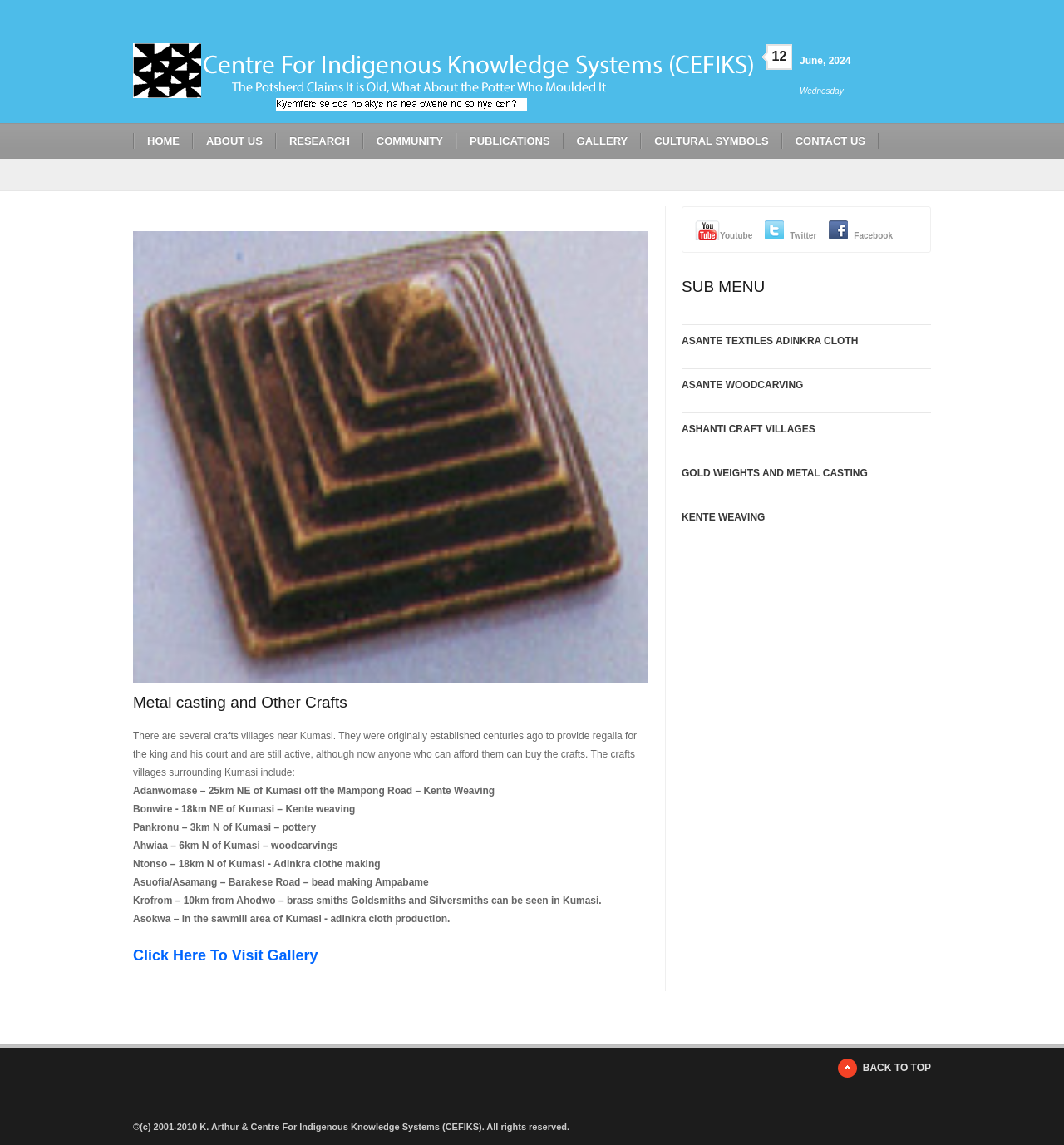Could you highlight the region that needs to be clicked to execute the instruction: "Click the Youtube link"?

[0.653, 0.191, 0.707, 0.21]